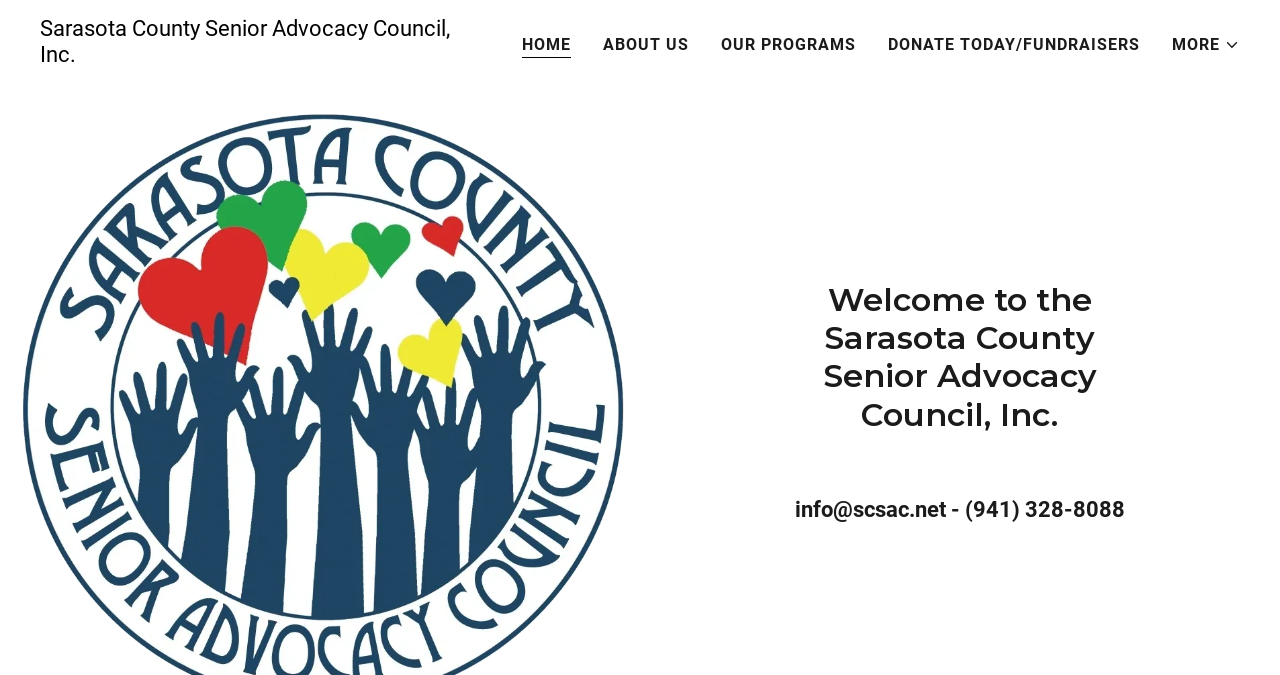Locate the bounding box coordinates of the area to click to fulfill this instruction: "make a donation". The bounding box should be presented as four float numbers between 0 and 1, in the order [left, top, right, bottom].

[0.689, 0.04, 0.895, 0.093]